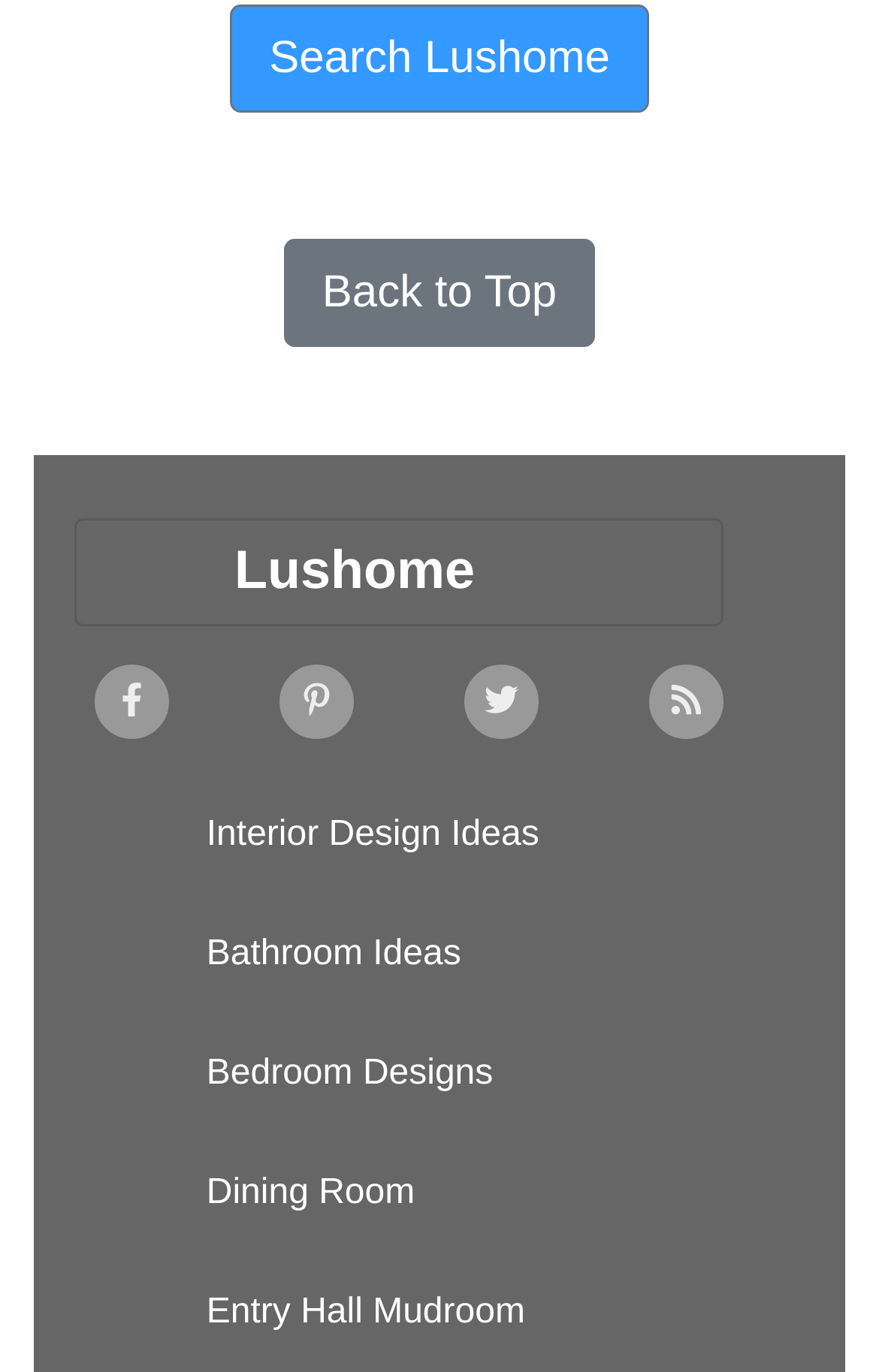How many social media platforms can you follow Lushome on?
Observe the image and answer the question with a one-word or short phrase response.

3